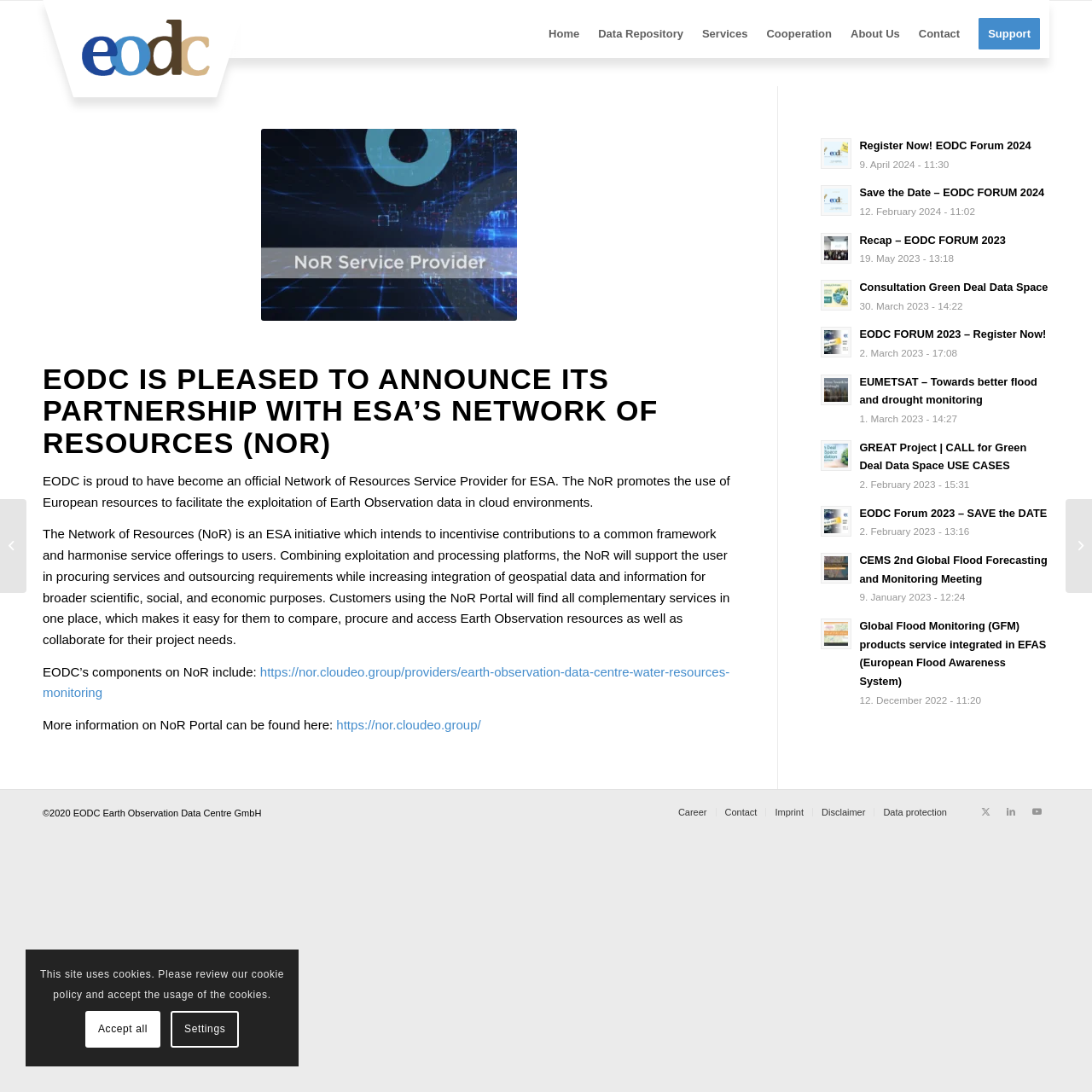How many social media links are there at the bottom of the page?
Look at the screenshot and respond with one word or a short phrase.

3